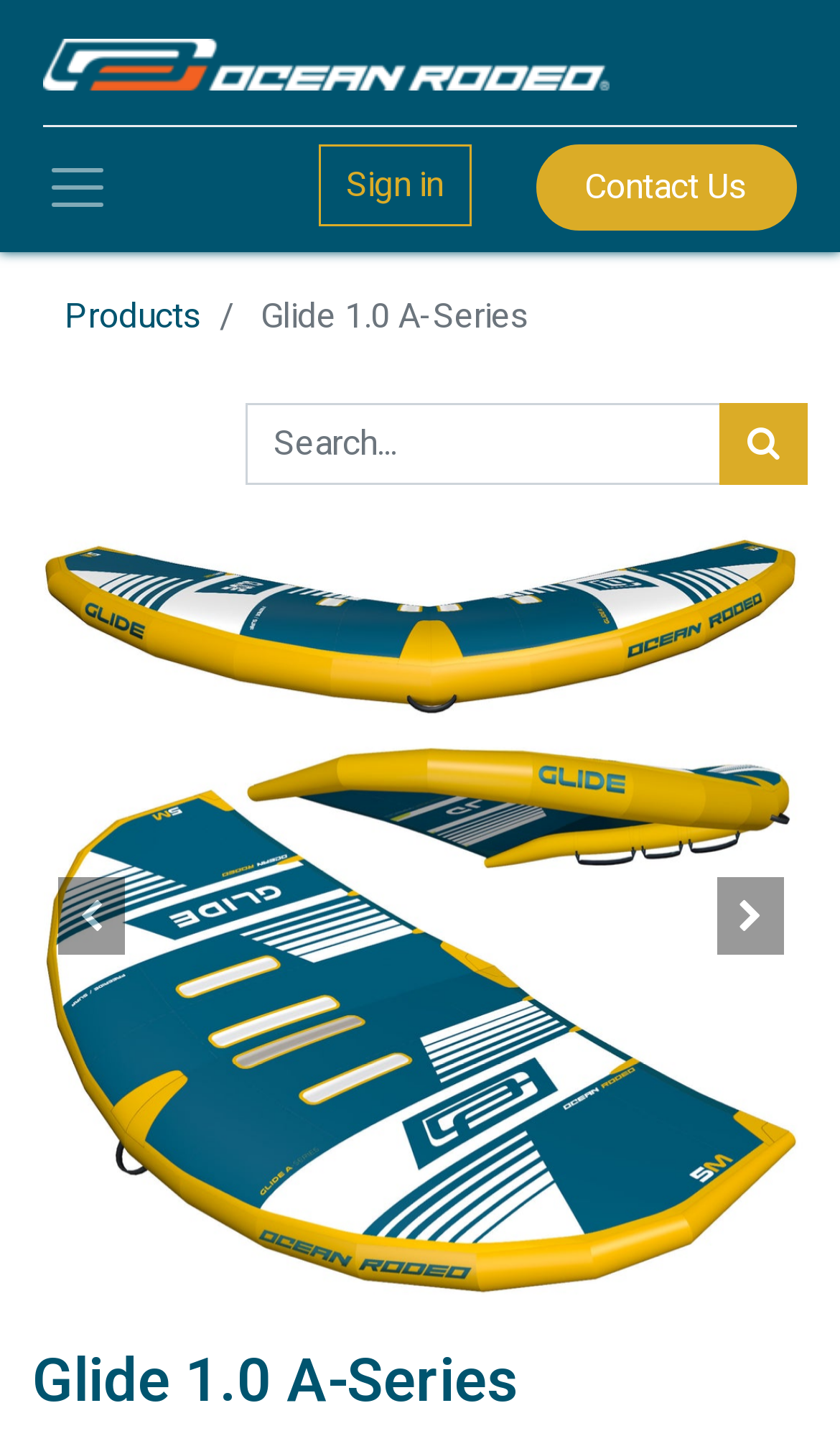Please determine the bounding box of the UI element that matches this description: parent_node: Sign in. The coordinates should be given as (top-left x, top-left y, bottom-right x, bottom-right y), with all values between 0 and 1.

[0.051, 0.015, 0.724, 0.075]